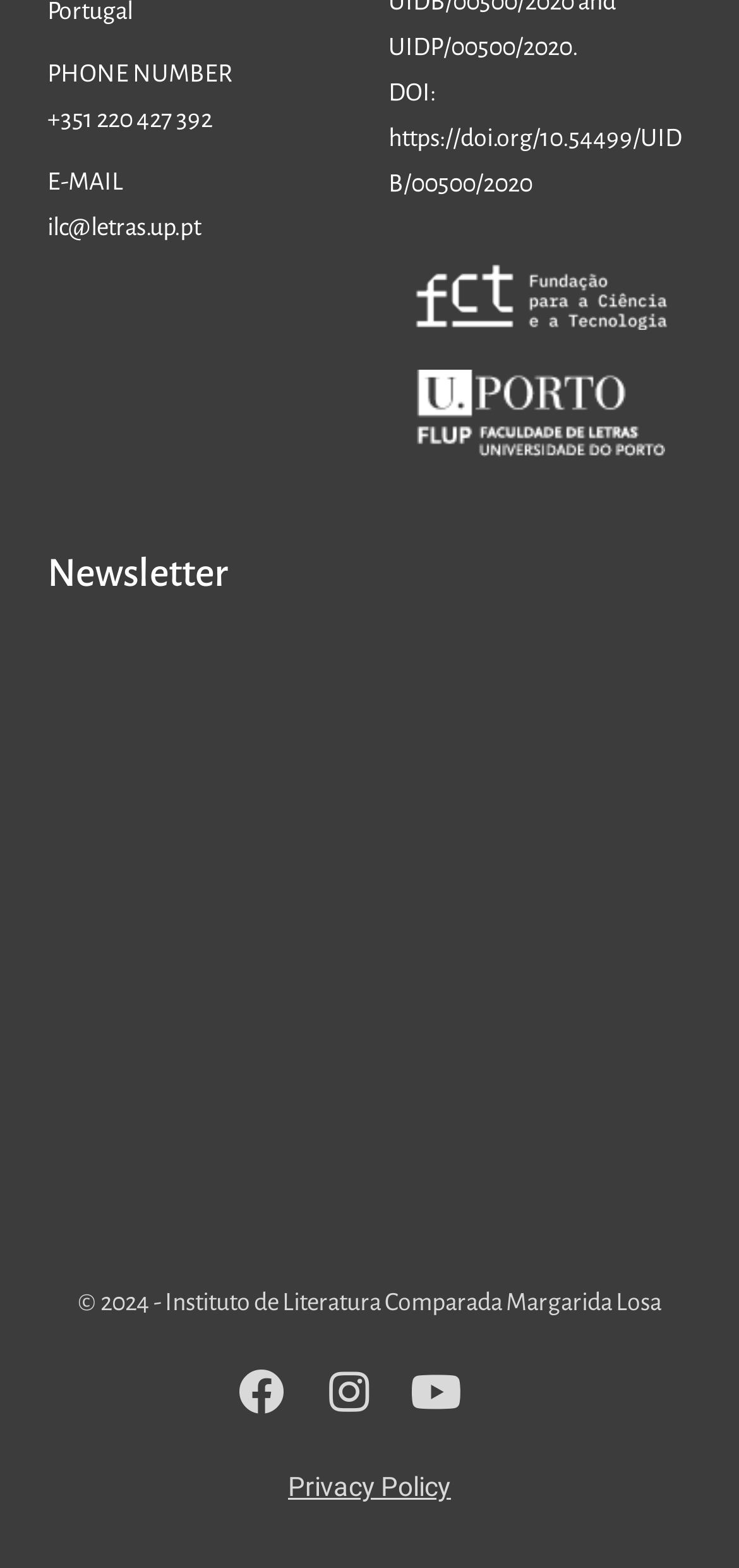How many social media links are there?
Please provide a comprehensive and detailed answer to the question.

There are three social media links at the bottom of the webpage, which are Facebook, Instagram, and Youtube, each represented by an icon and a link.